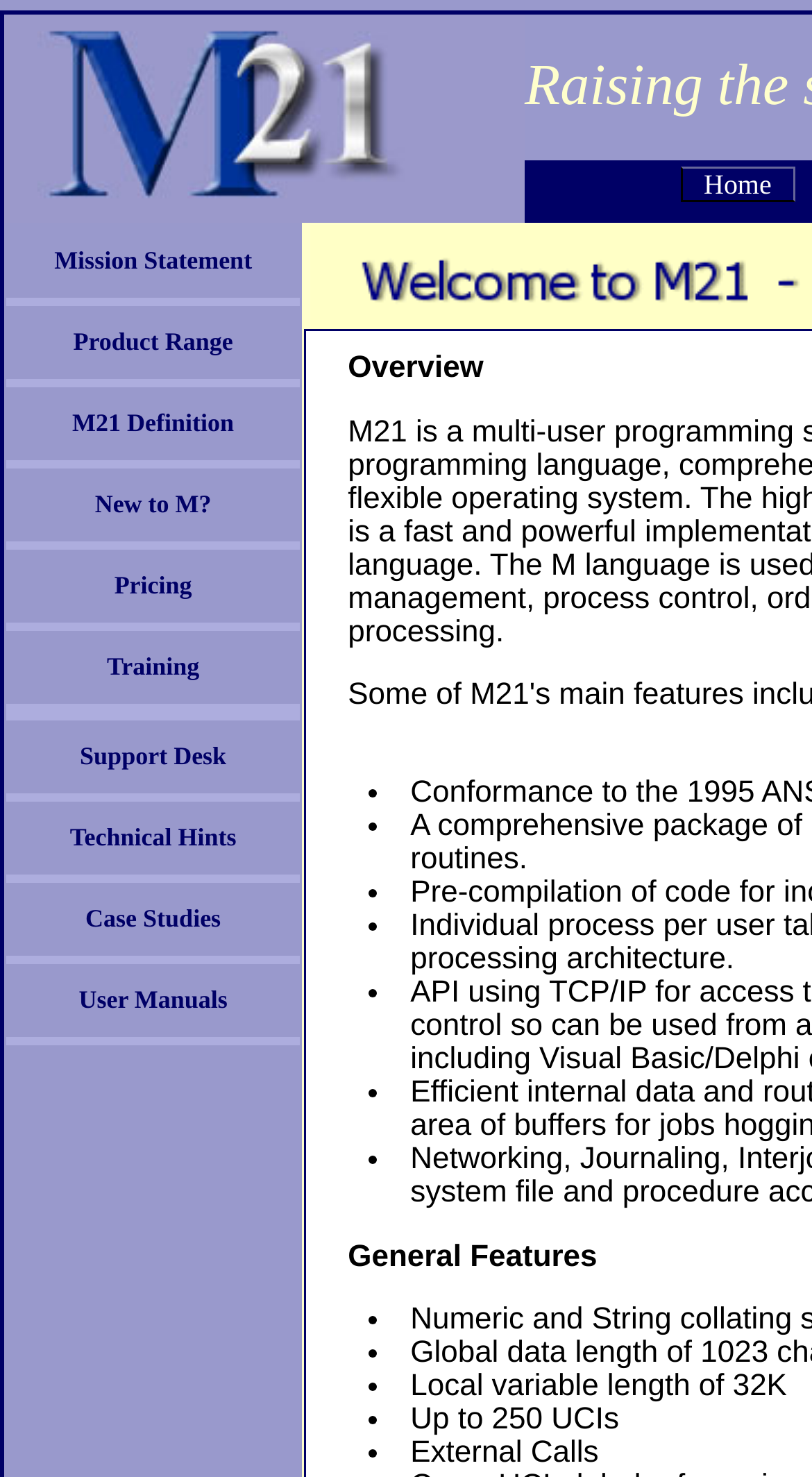Provide the bounding box coordinates of the area you need to click to execute the following instruction: "Check Pricing".

[0.141, 0.386, 0.236, 0.406]